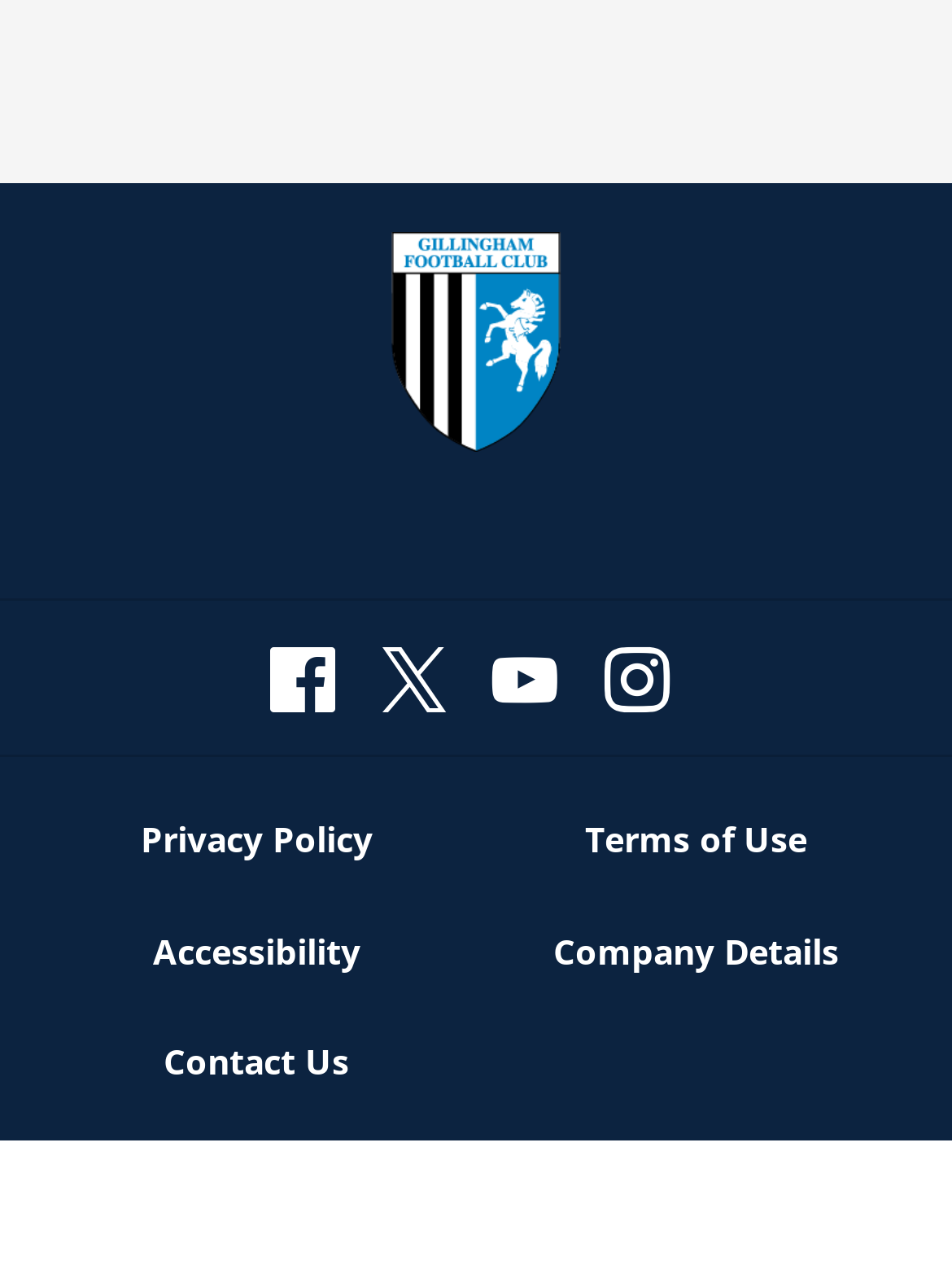Using details from the image, please answer the following question comprehensively:
What is the last link in the footer navigation section?

The footer navigation section contains several links, and the last link is 'Contact Us', which is likely a link to a page where users can contact the website administrators or owners.